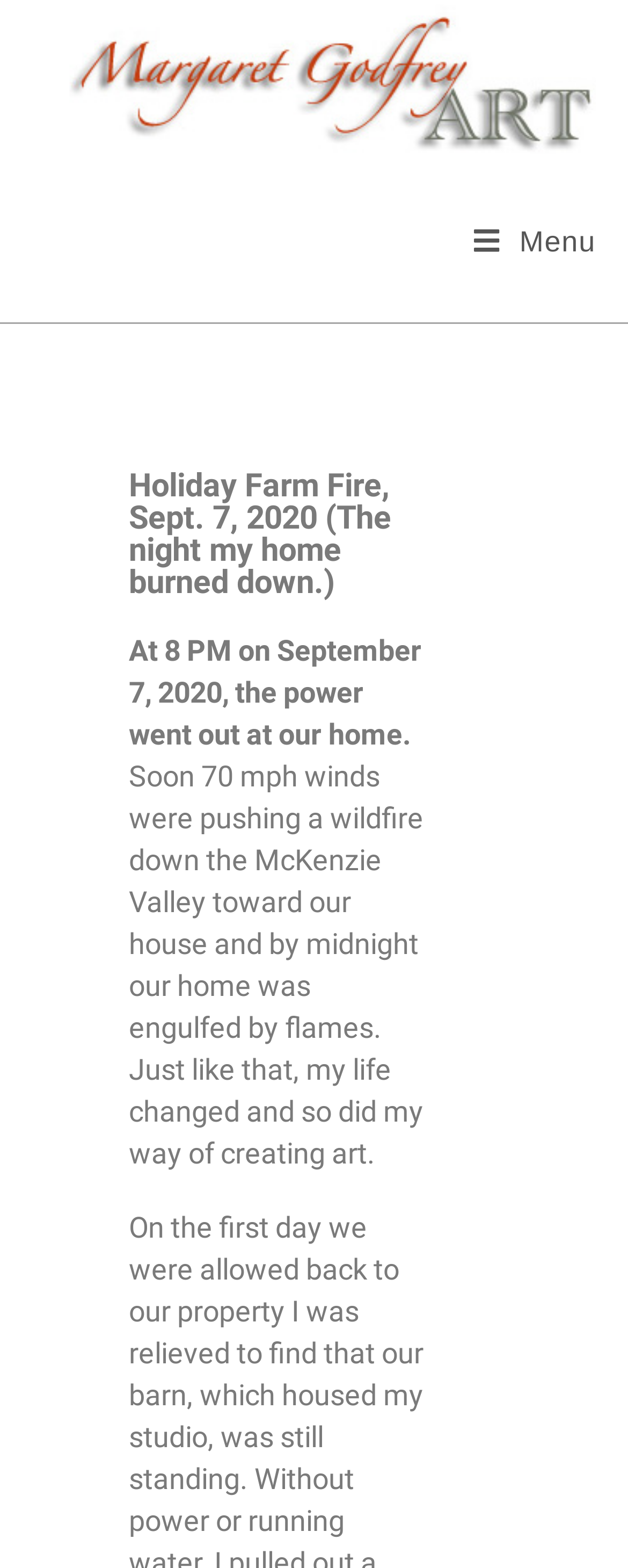What time did the power go out at the author's home?
Refer to the image and respond with a one-word or short-phrase answer.

8 PM